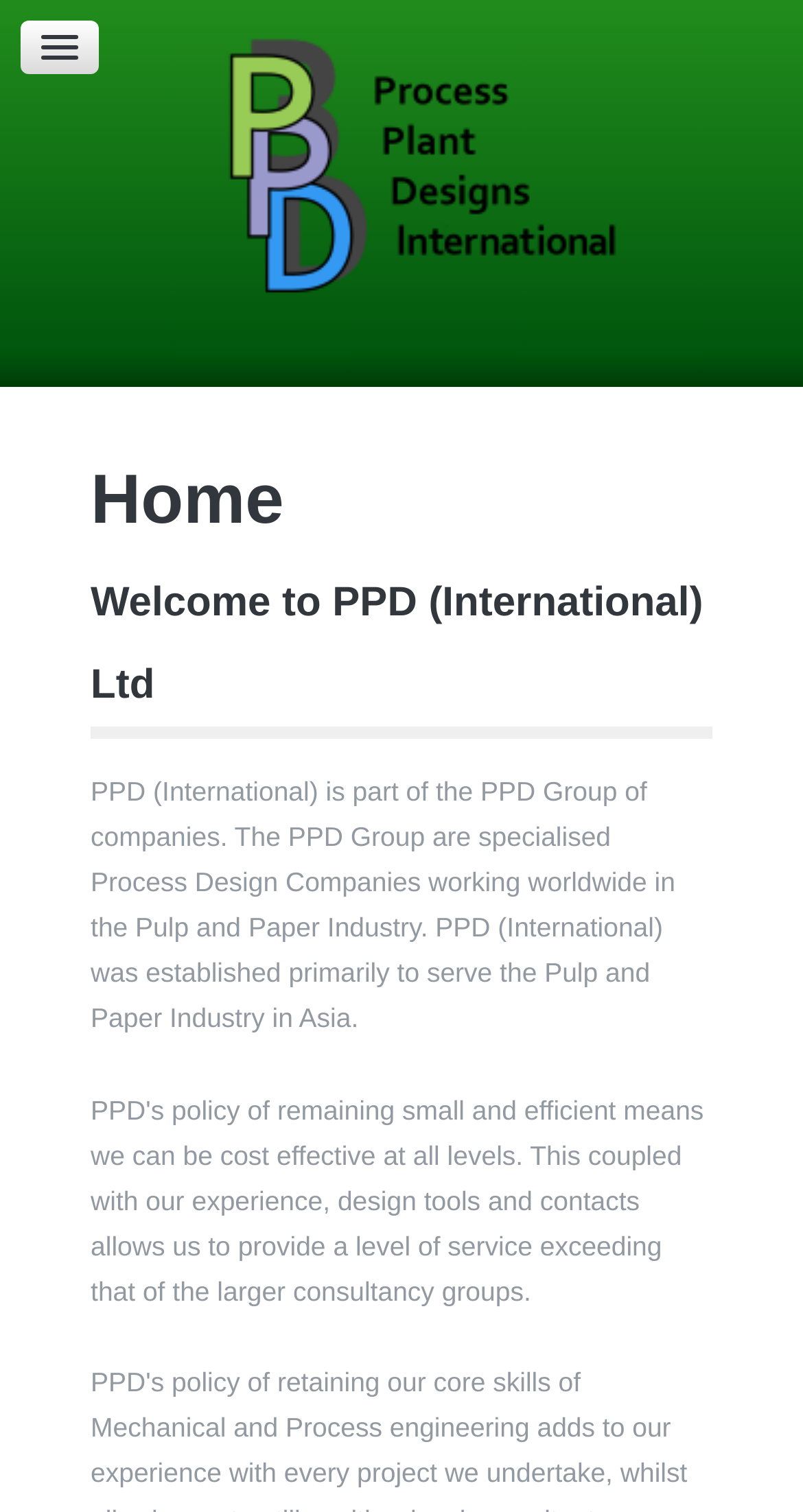Is PPD (International) part of a larger group of companies?
Answer the question with a detailed and thorough explanation.

The StaticText element on the webpage states that 'PPD (International) is part of the PPD Group of companies.' This indicates that PPD (International) is a part of a larger group of companies, specifically the PPD Group.